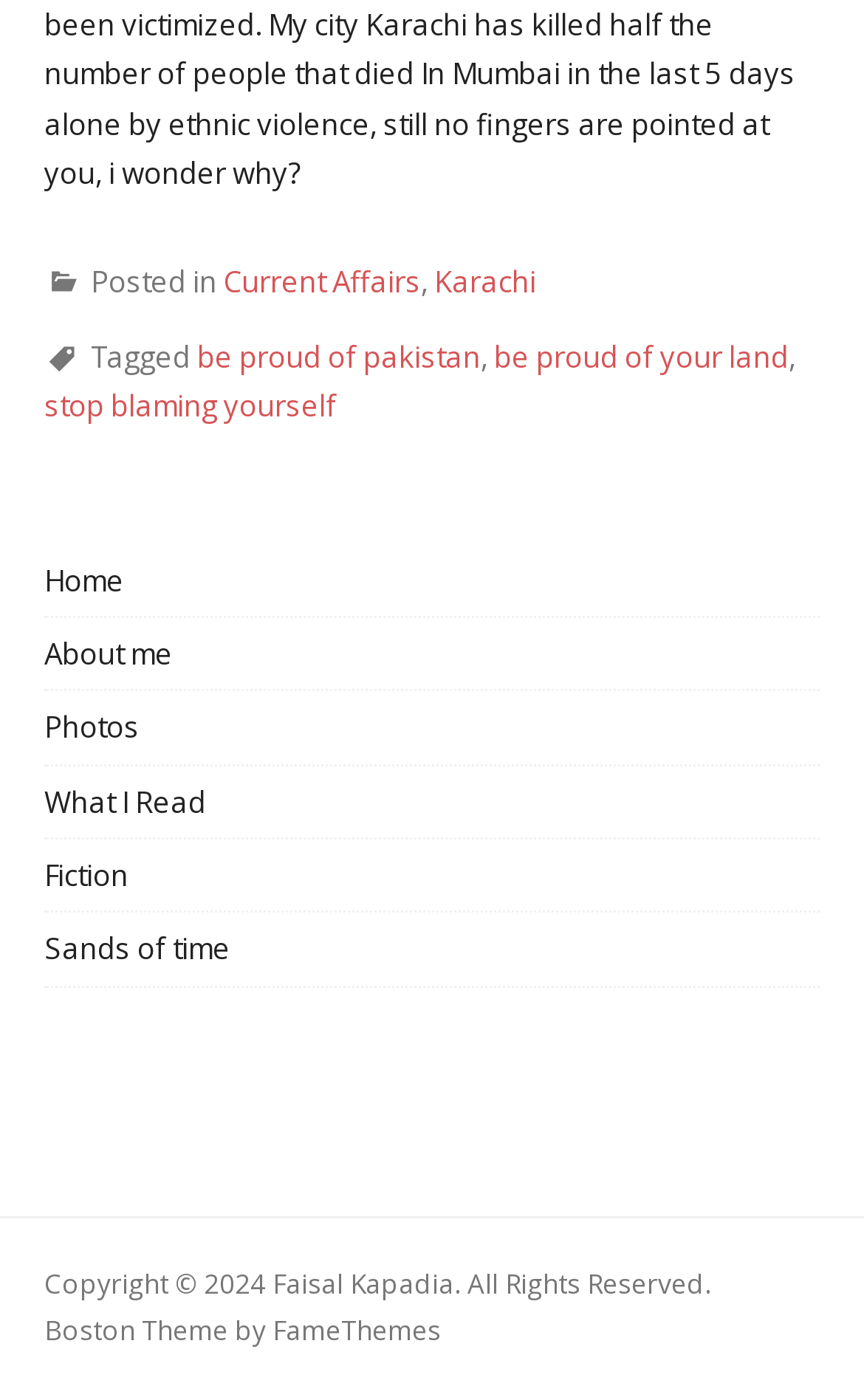Using the elements shown in the image, answer the question comprehensively: Who is the author of the website?

I looked at the contentinfo section and found the copyright information 'Copyright © 2024 Faisal Kapadia. All Rights Reserved.', which indicates that Faisal Kapadia is the author of the website.